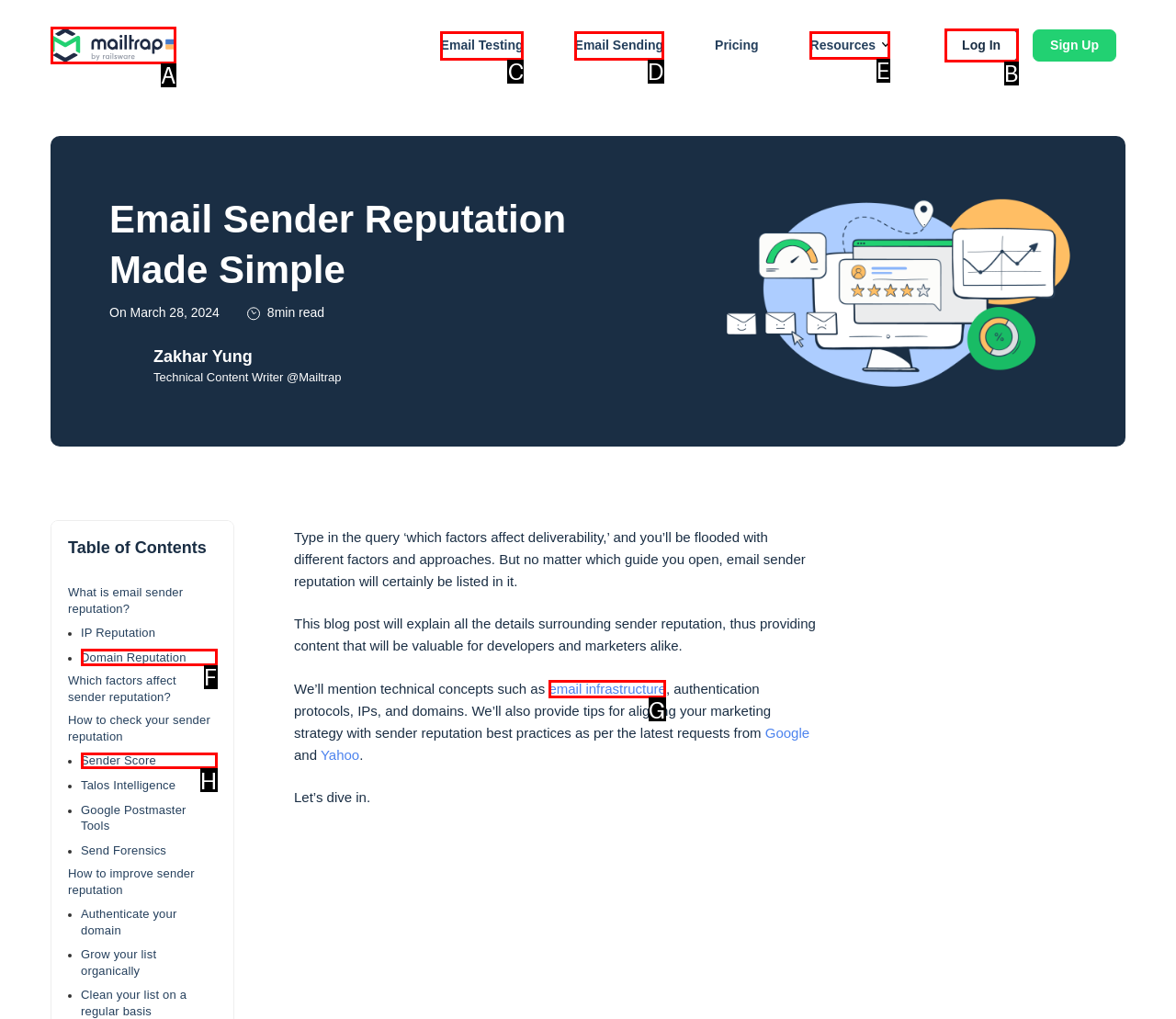To complete the task: Click on the 'email infrastructure' link, which option should I click? Answer with the appropriate letter from the provided choices.

G